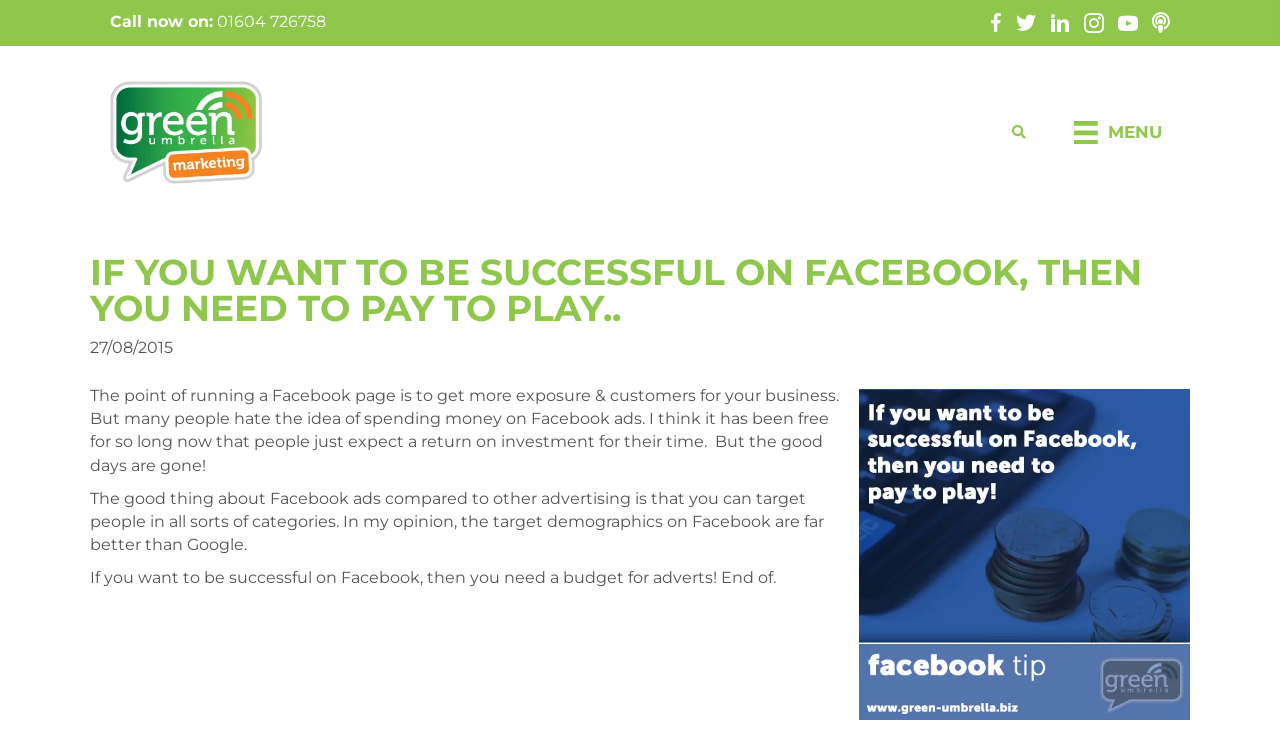What is the purpose of running a Facebook page?
Give a comprehensive and detailed explanation for the question.

I found the purpose of running a Facebook page by reading the static text element 'The point of running a Facebook page is to get more exposure & customers for your business.' which explicitly states the purpose.